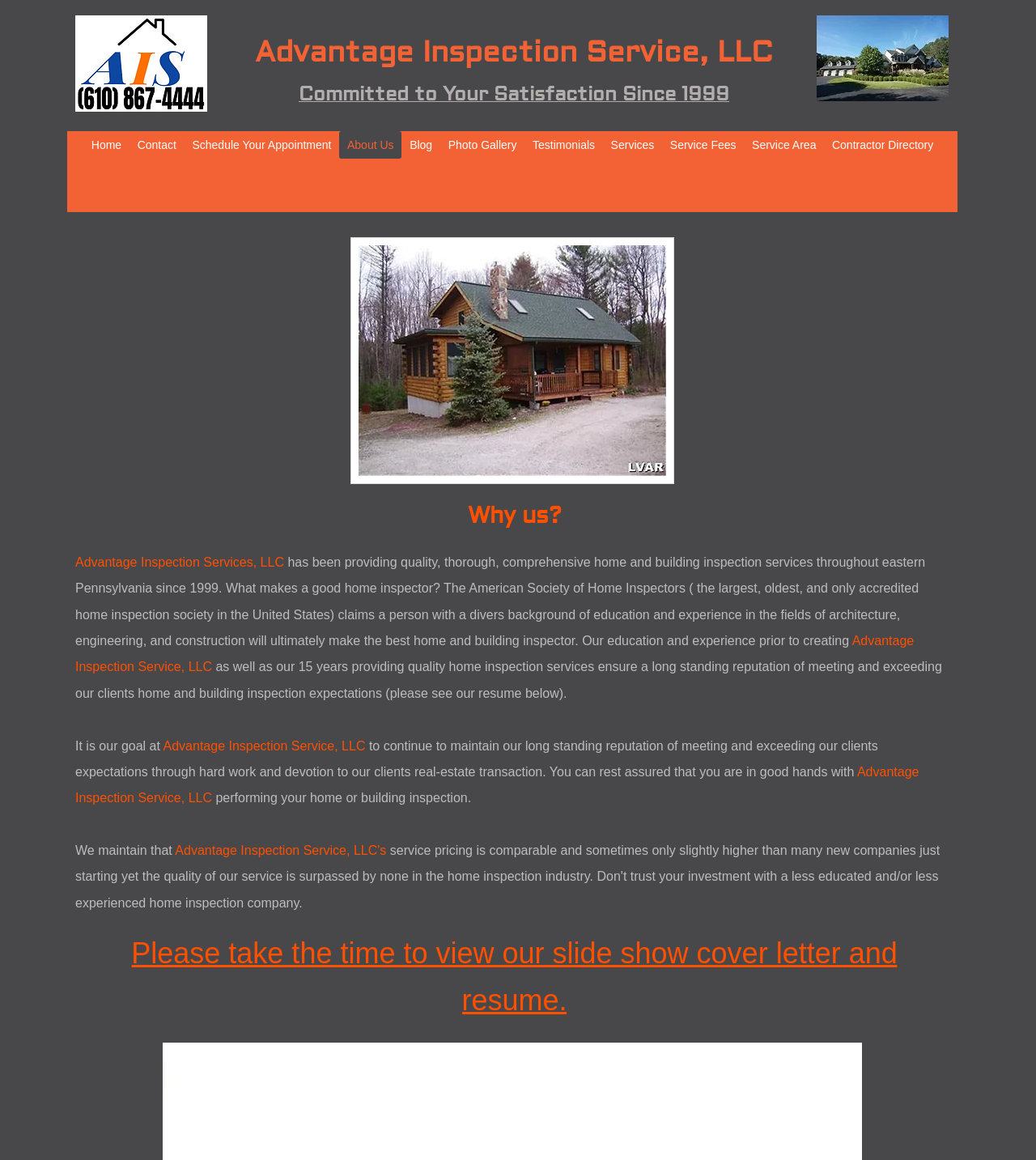Please provide the bounding box coordinates for the element that needs to be clicked to perform the instruction: "Click on the 'About Us' link". The coordinates must consist of four float numbers between 0 and 1, formatted as [left, top, right, bottom].

[0.328, 0.113, 0.388, 0.137]